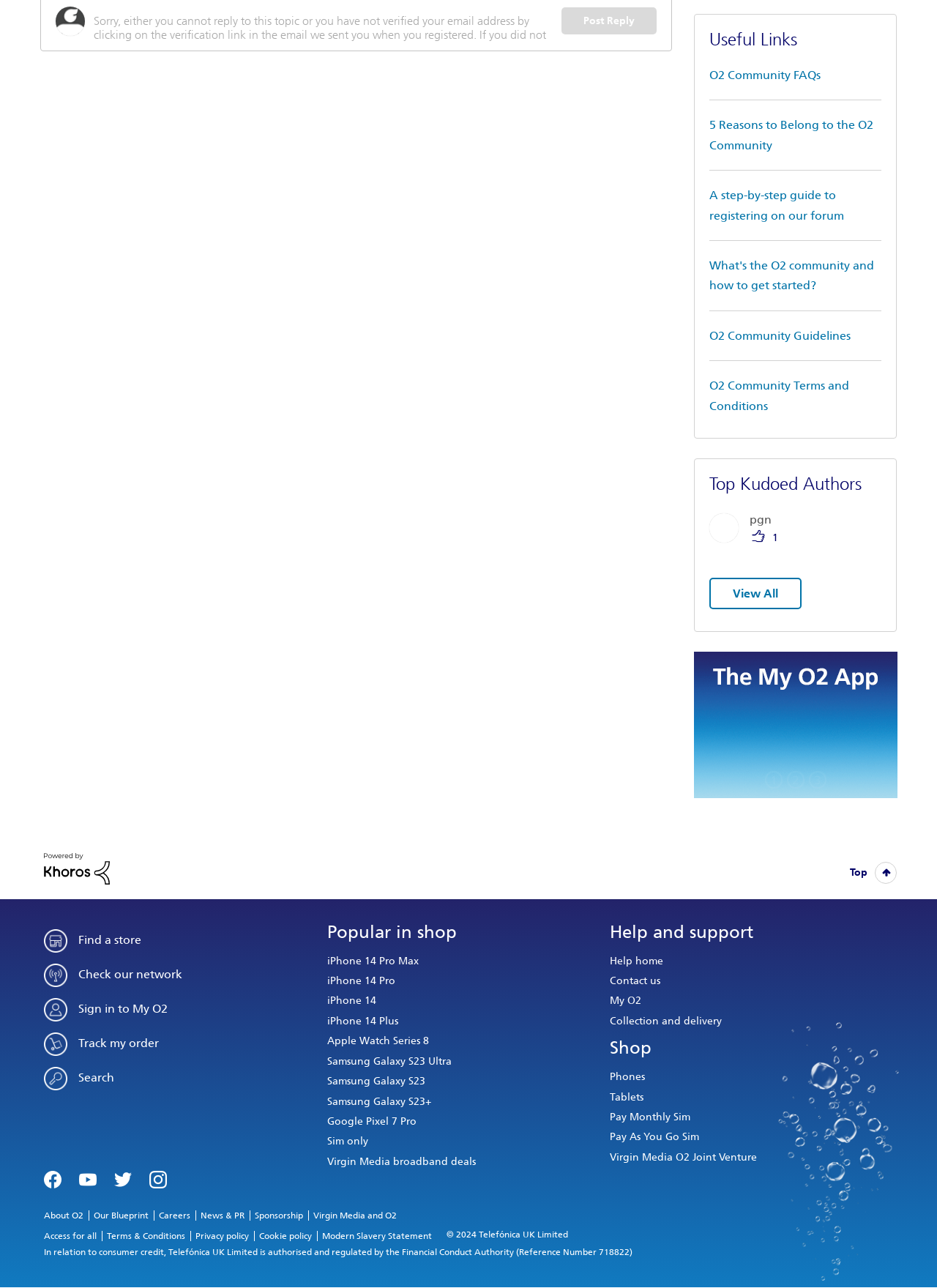Find the bounding box of the UI element described as: "O2 Community Guidelines". The bounding box coordinates should be given as four float values between 0 and 1, i.e., [left, top, right, bottom].

[0.757, 0.255, 0.907, 0.266]